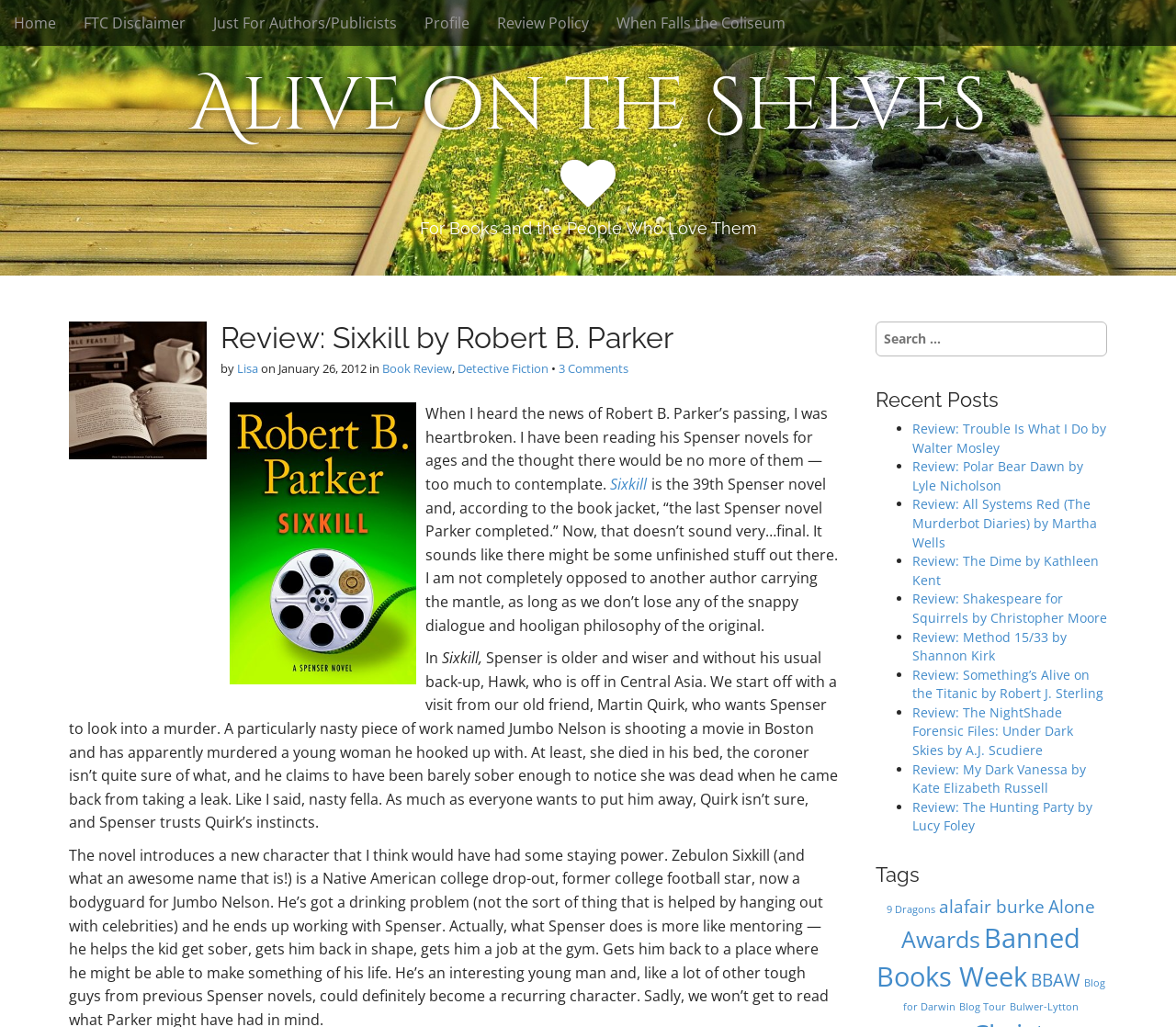Can you extract the headline from the webpage for me?

Alive on the Shelves